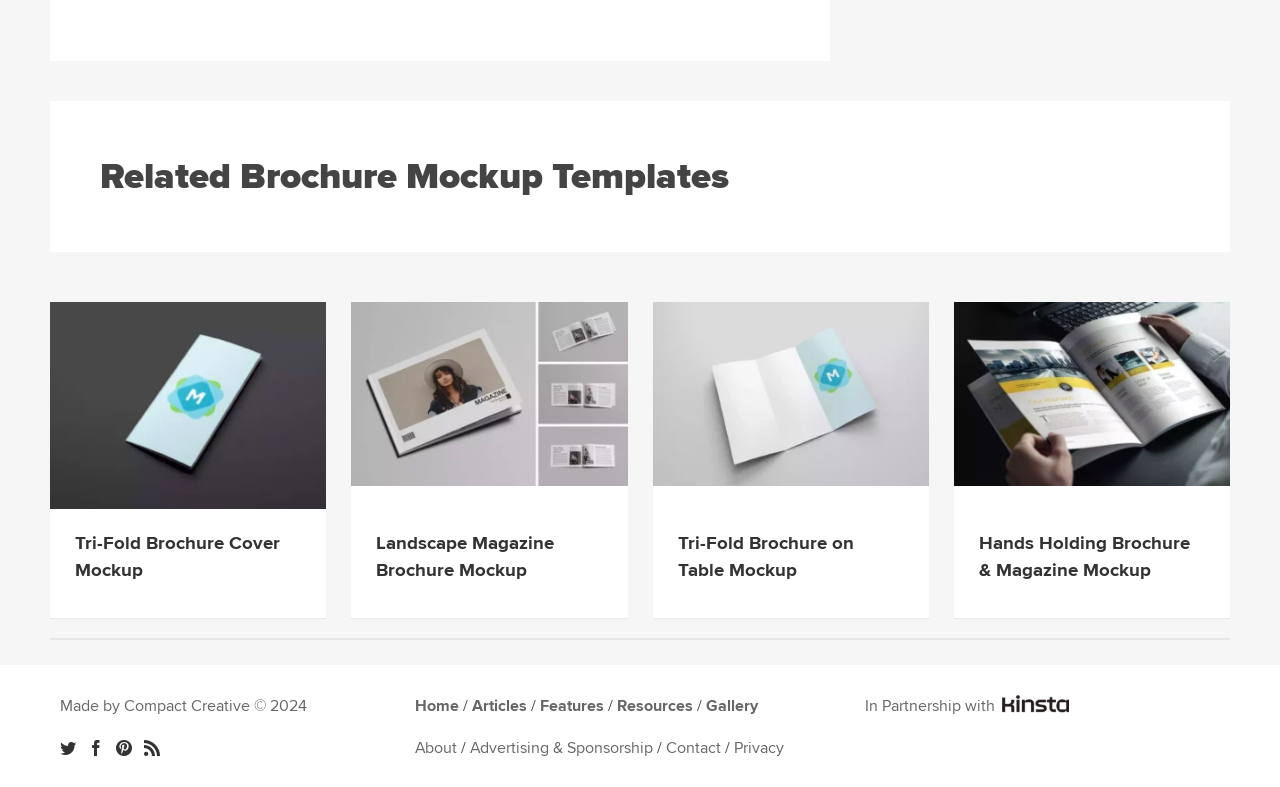Predict the bounding box coordinates of the UI element that matches this description: "Advertising & Sponsorship". The coordinates should be in the format [left, top, right, bottom] with each value between 0 and 1.

[0.367, 0.933, 0.514, 0.955]